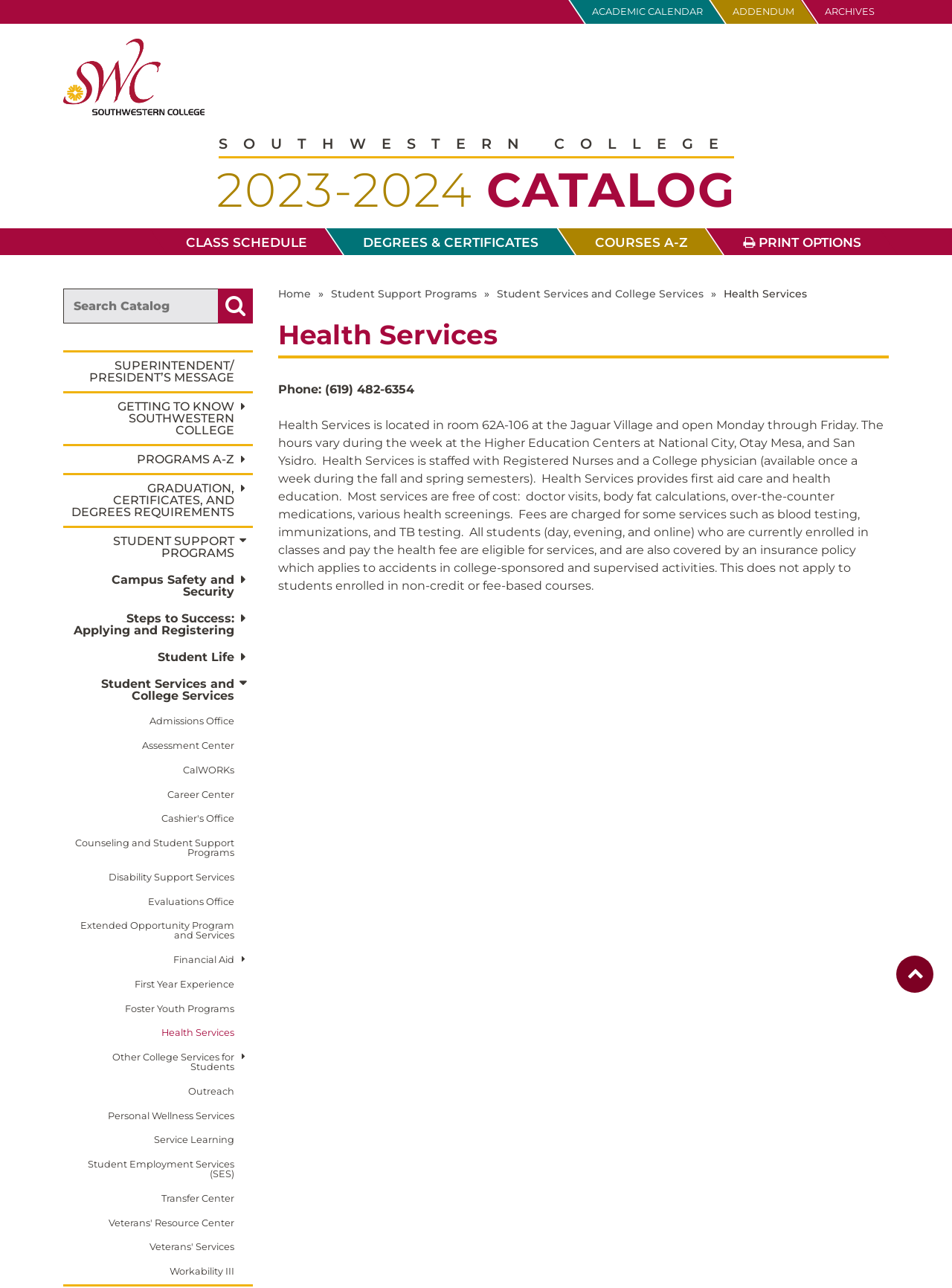Please respond to the question using a single word or phrase:
What services are provided by Health Services?

First aid care and health education